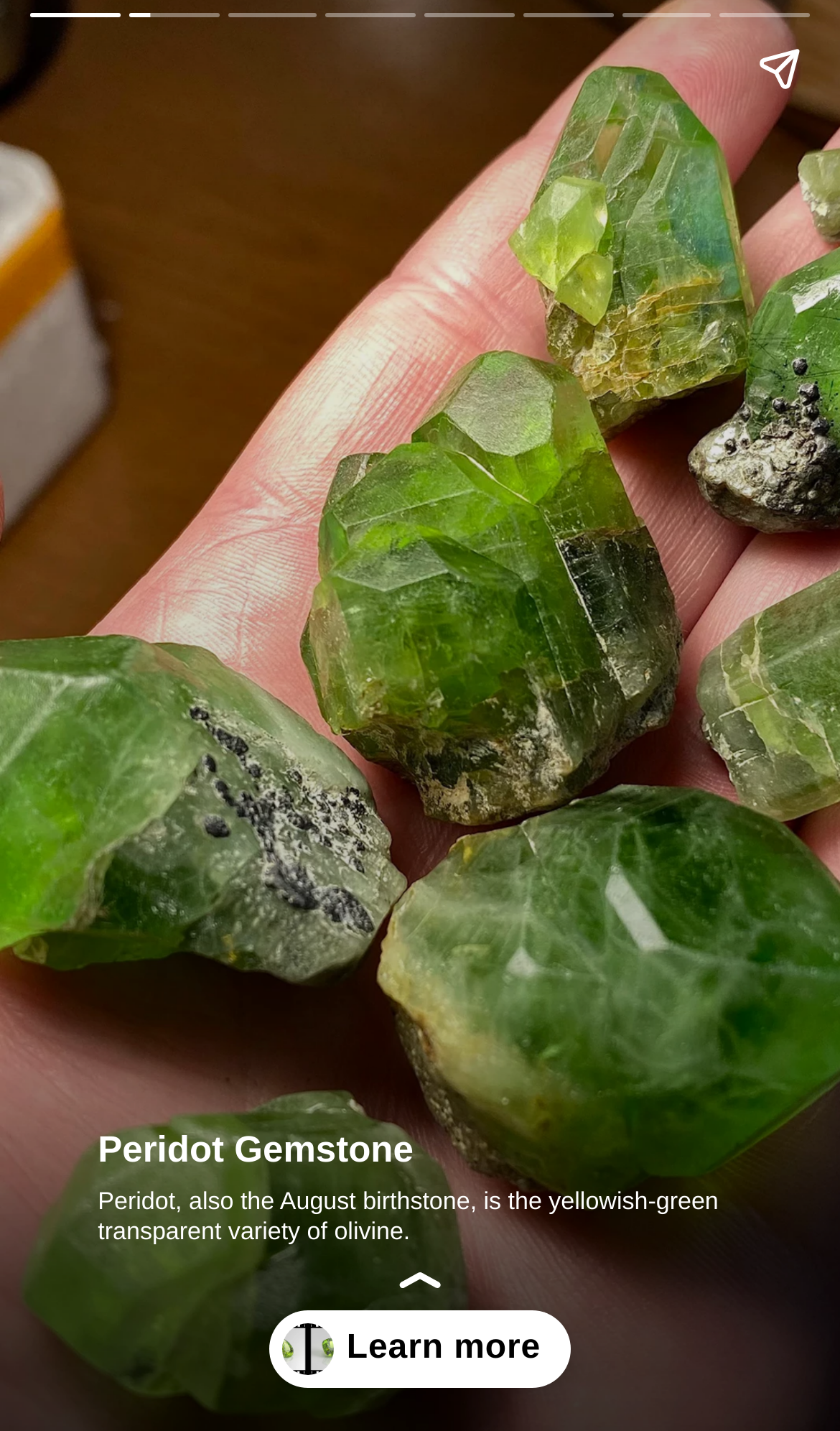Is there an image on the 'Learn more' button?
Answer with a single word or short phrase according to what you see in the image.

Yes